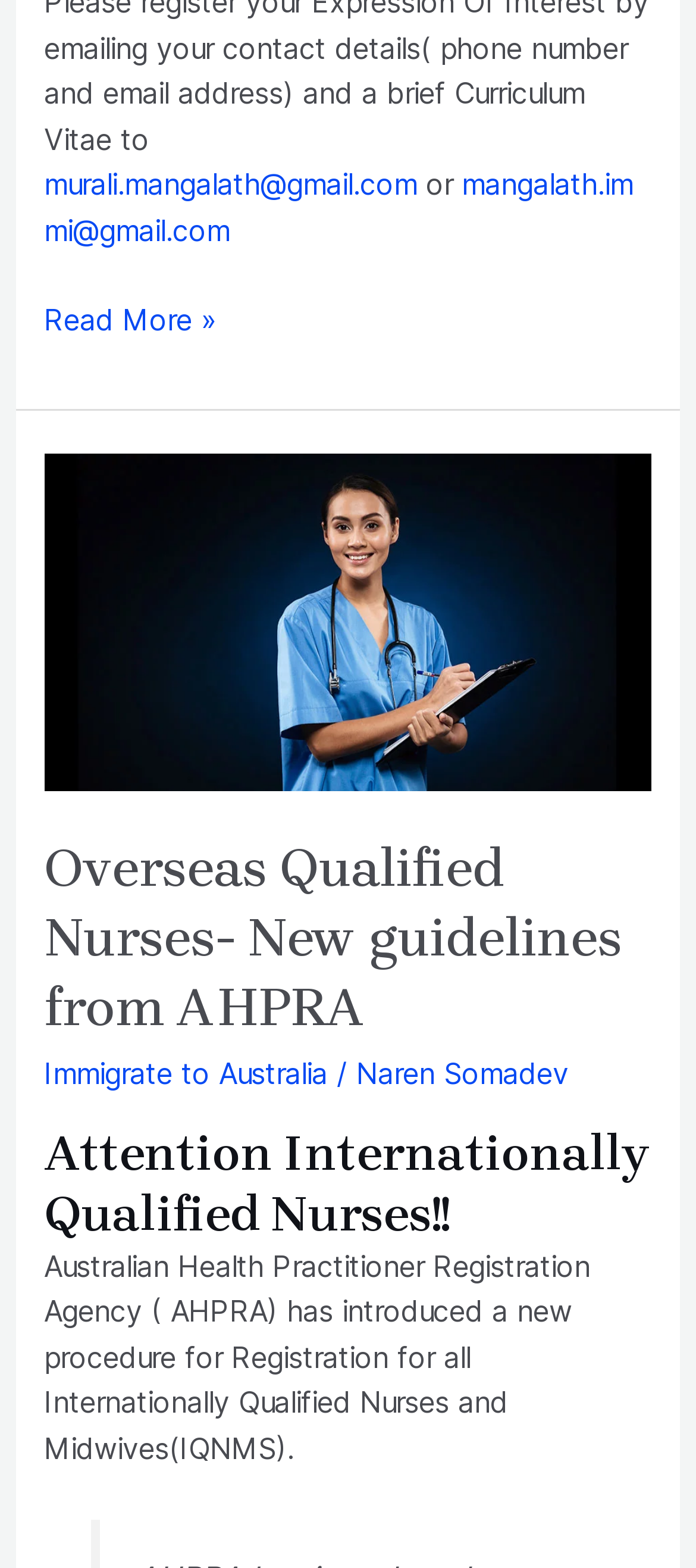Reply to the question with a brief word or phrase: What is the topic of the article?

Overseas Qualified Nurses